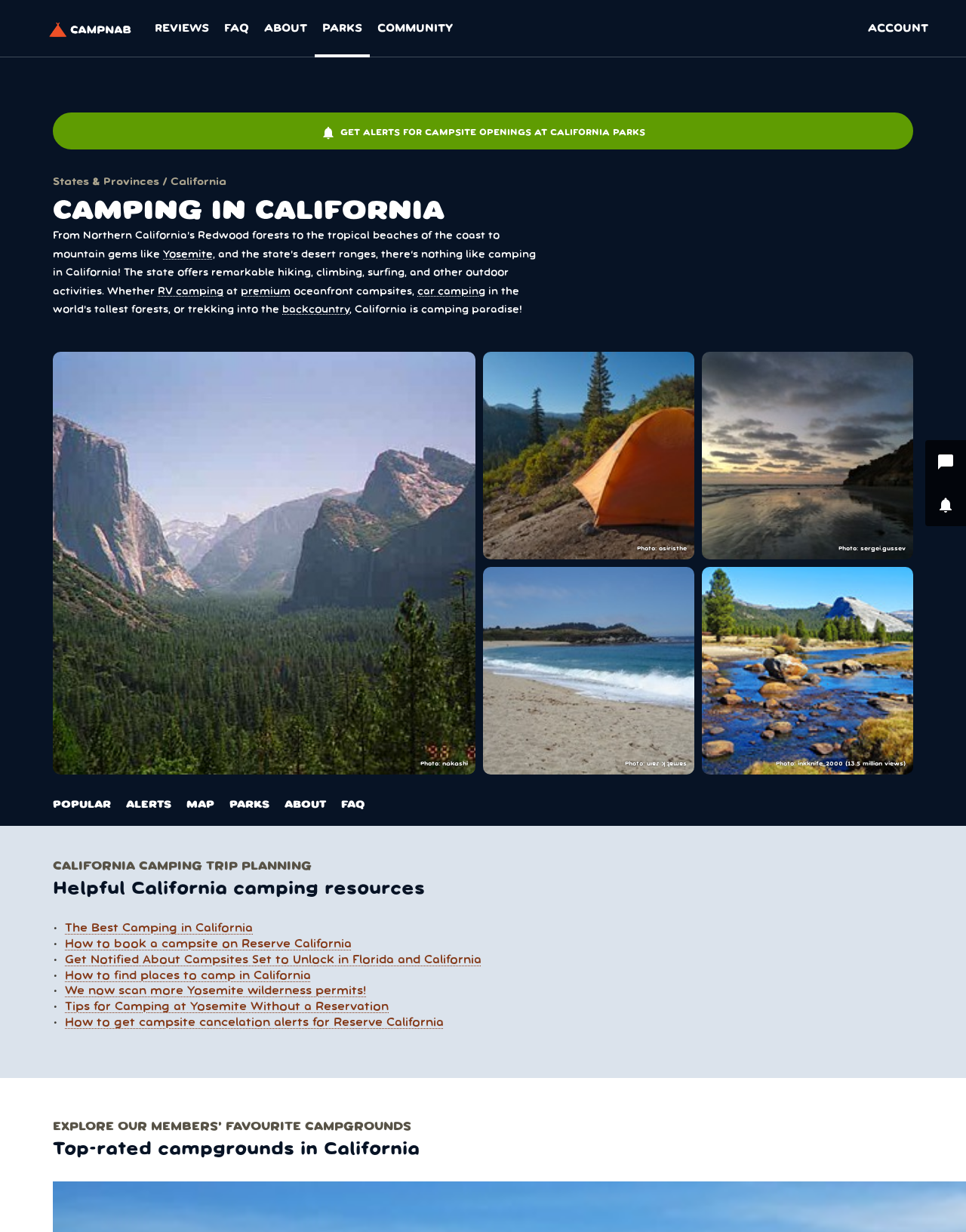Describe all the key features and sections of the webpage thoroughly.

This webpage is about camping in California, specifically providing resources and information for planning a camping trip in the state. At the top of the page, there is a navigation menu with links to "REVIEWS", "FAQ", "ABOUT", "PARKS", "COMMUNITY", and "ACCOUNT". Below this menu, there is a prominent link to "GET ALERTS FOR CAMPSITE OPENINGS AT CALIFORNIA PARKS".

The main content of the page is divided into sections. The first section is headed "CAMPING IN CALIFORNIA" and features a brief introduction to camping in California, highlighting the state's diverse landscapes and outdoor activities. This section also includes links to related topics, such as "Yosemite", "RV camping", "premium", "car camping", and "backcountry".

Below this section, there are four images showcasing camping in California, each with a caption indicating the photographer. These images are arranged in two rows, with two images on each row.

The next section is headed "CALIFORNIA CAMPING TRIP PLANNING" and provides helpful resources for planning a camping trip in California. This section includes a list of links to articles and guides, such as "The Best Camping in California", "How to book a campsite on Reserve California", and "Tips for Camping at Yosemite Without a Reservation".

Further down the page, there is a section headed "EXPLORE OUR MEMBERS’ FAVOURITE CAMPGROUNDS" which features top-rated campgrounds in California. Finally, at the bottom of the page, there are links to "Chat" and "Newsfeed notifications" on the right side.

Throughout the page, there are several calls-to-action, encouraging users to explore the website's resources and plan their camping trip in California.